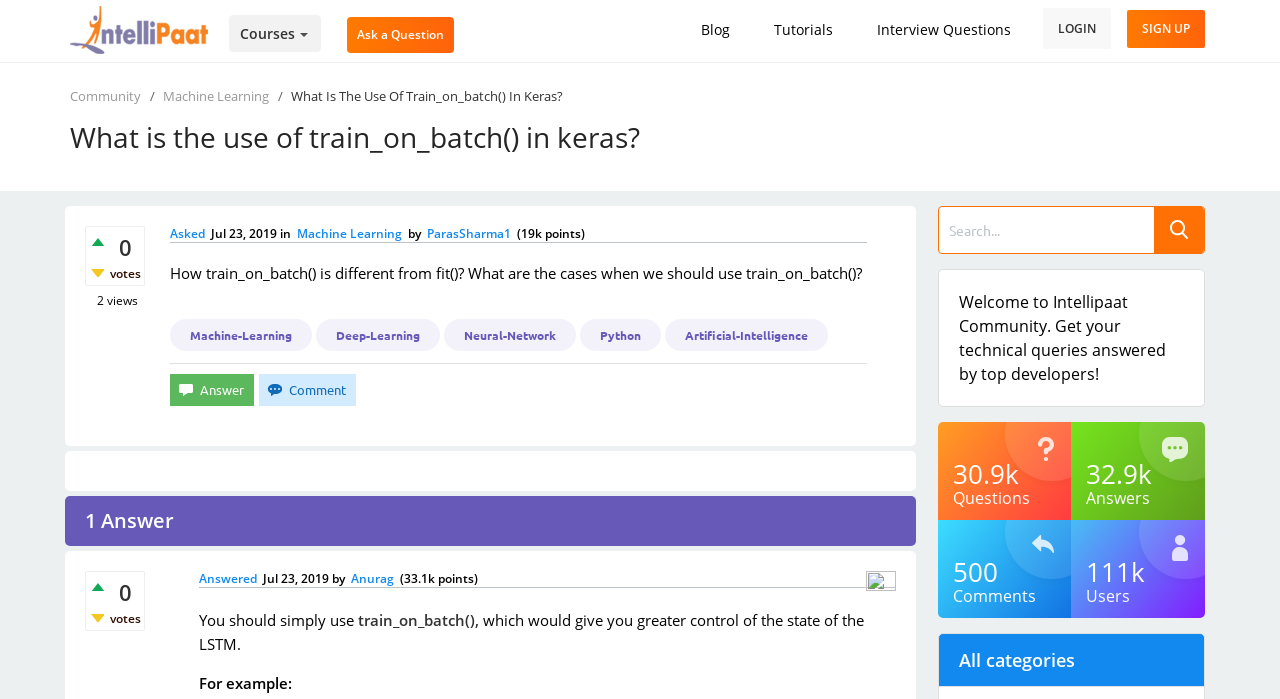Determine the bounding box coordinates of the section to be clicked to follow the instruction: "comment on the question". The coordinates should be given as four float numbers between 0 and 1, formatted as [left, top, right, bottom].

[0.202, 0.535, 0.278, 0.58]